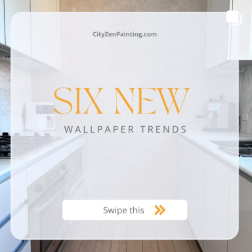Please analyze the image and give a detailed answer to the question:
What is the purpose of the call to action?

The call to action 'Swipe this' encourages viewers to explore the latest wallpaper trends, suggesting an interactive element typical of social media posts, which implies that the purpose of the call to action is to explore the trends.